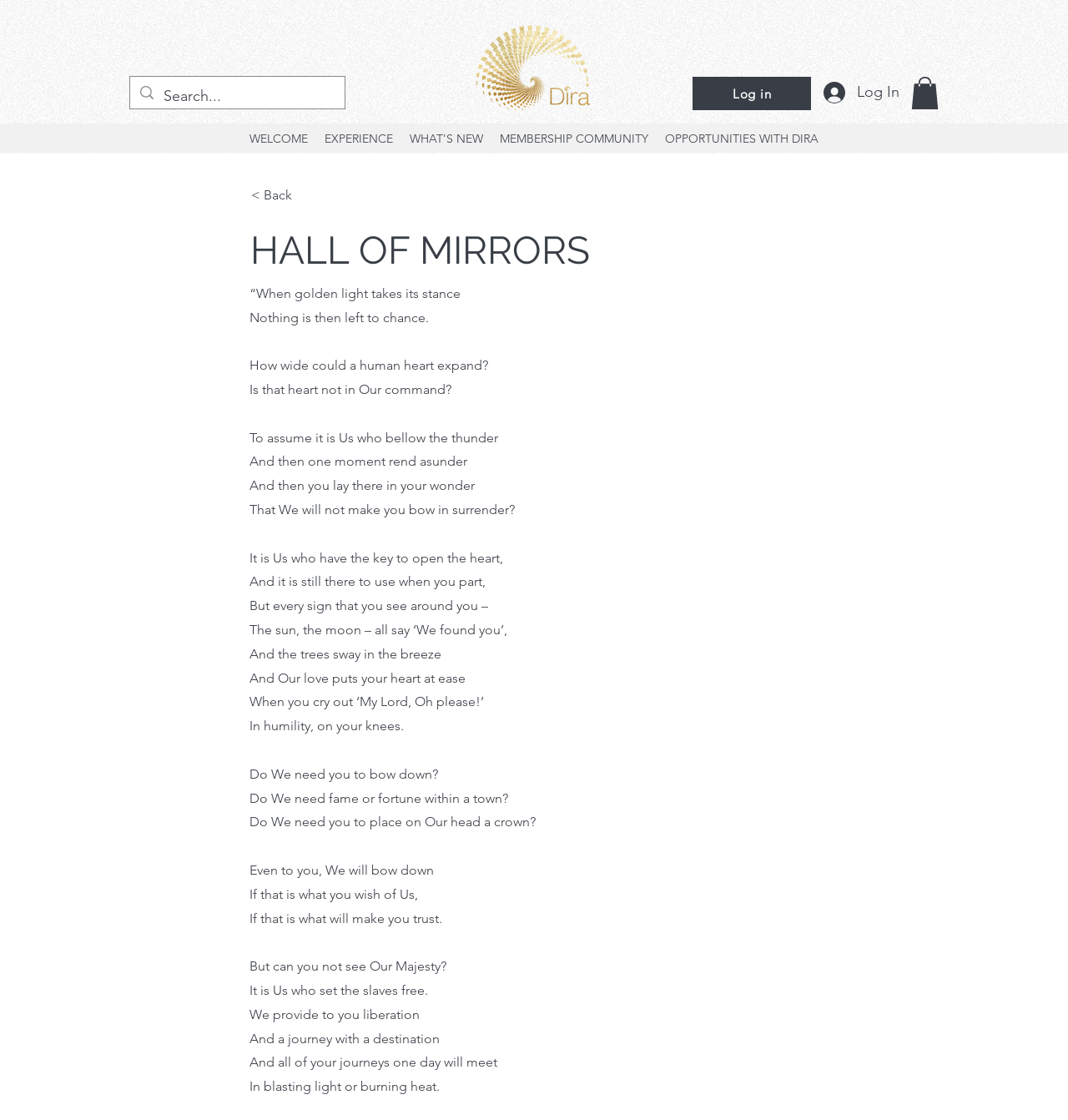Please give a concise answer to this question using a single word or phrase: 
How many links are in the navigation menu?

5